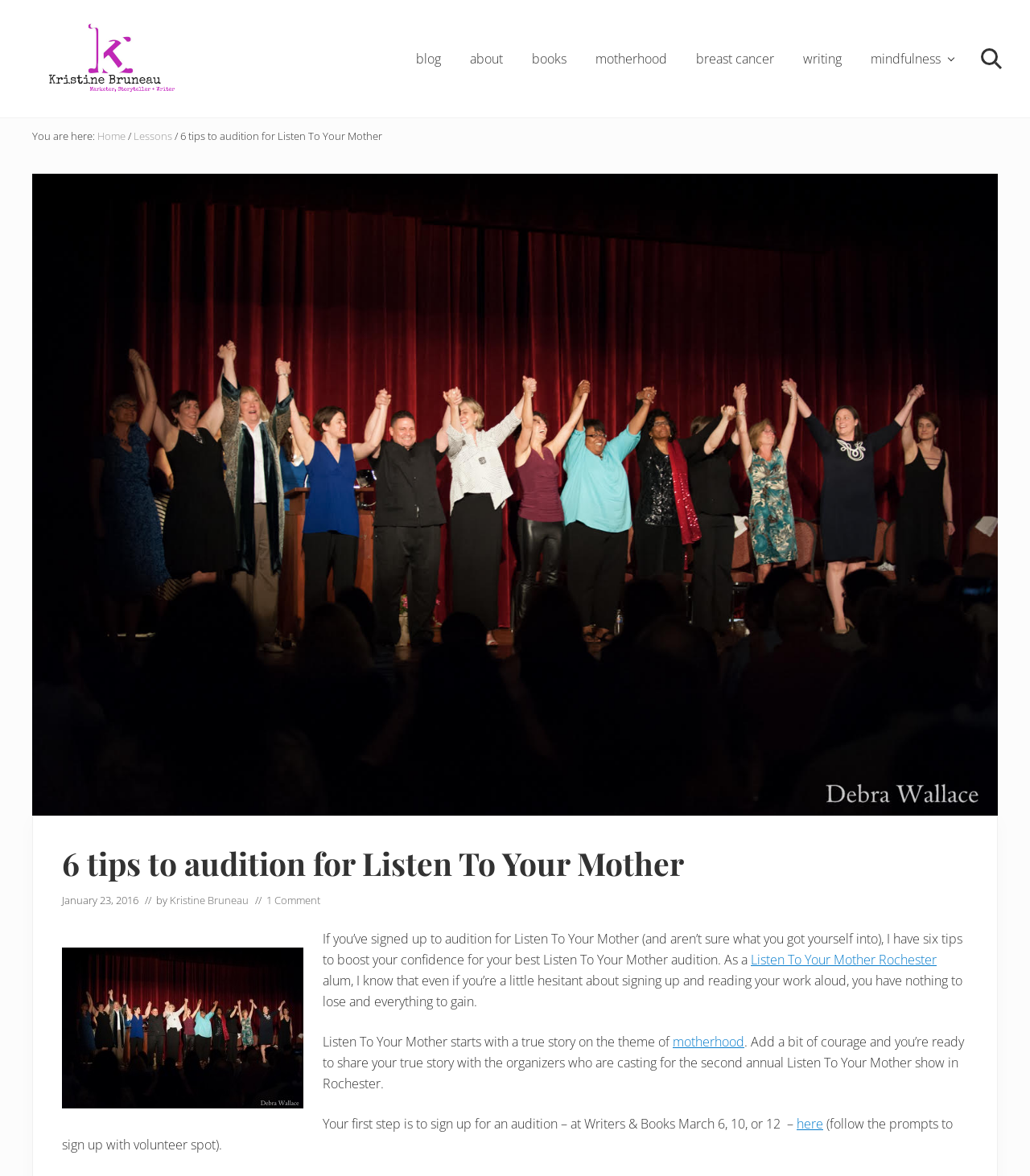Respond with a single word or phrase:
Where can you sign up for an audition?

Writers & Books